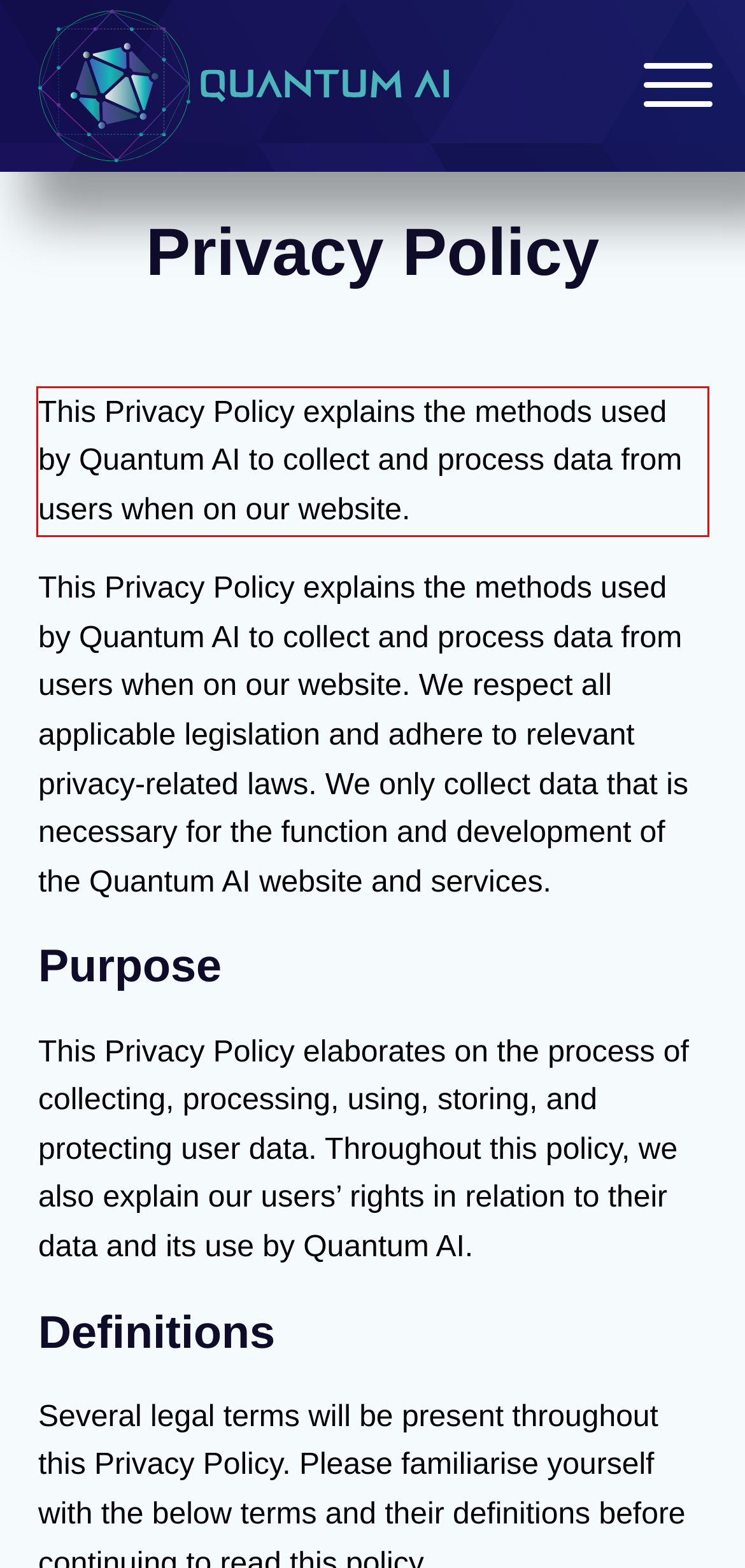Using the provided webpage screenshot, identify and read the text within the red rectangle bounding box.

This Privacy Policy explains the methods used by Quantum AI to collect and process data from users when on our website.